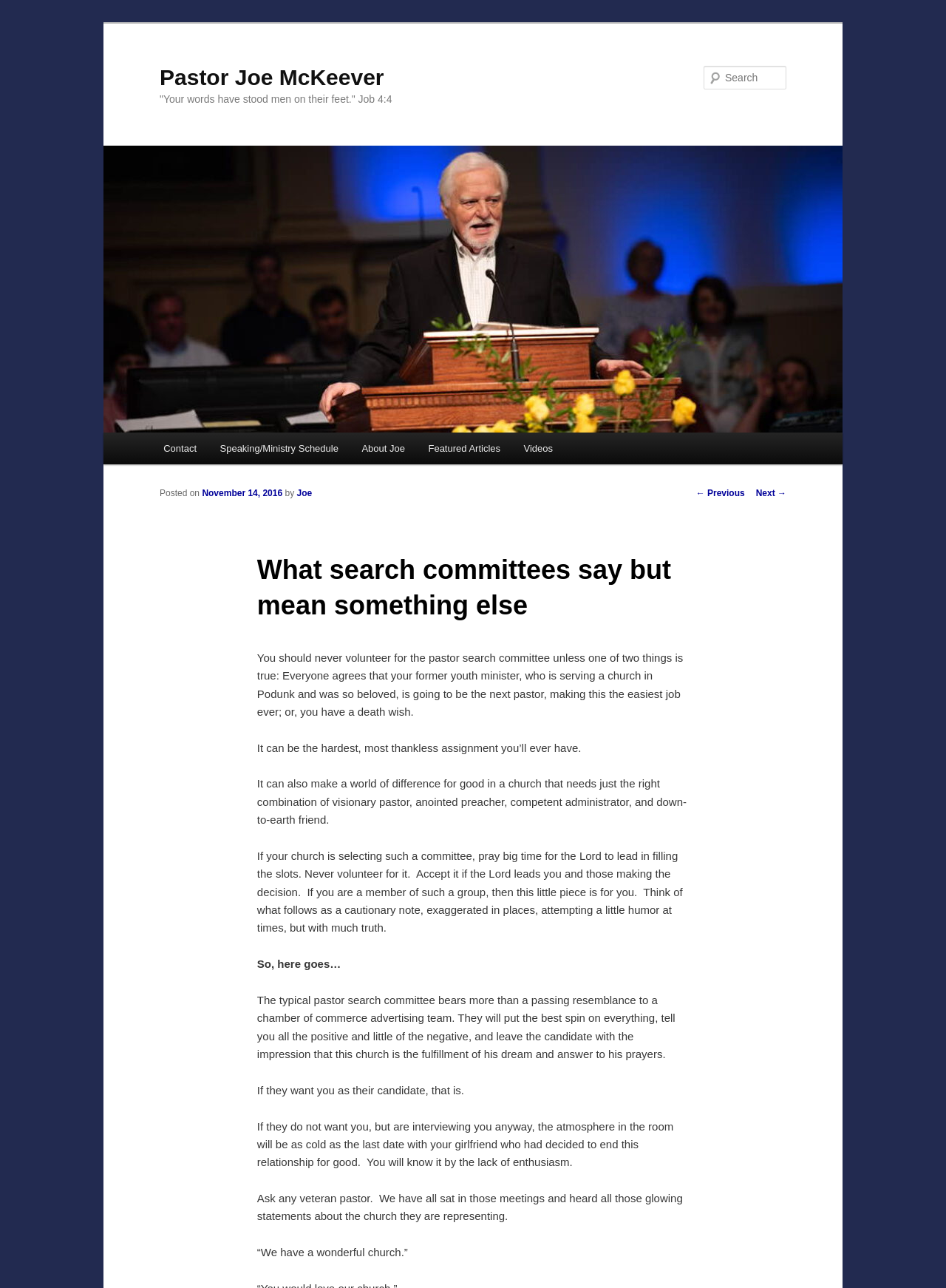Find the coordinates for the bounding box of the element with this description: "Next →".

[0.799, 0.379, 0.831, 0.387]